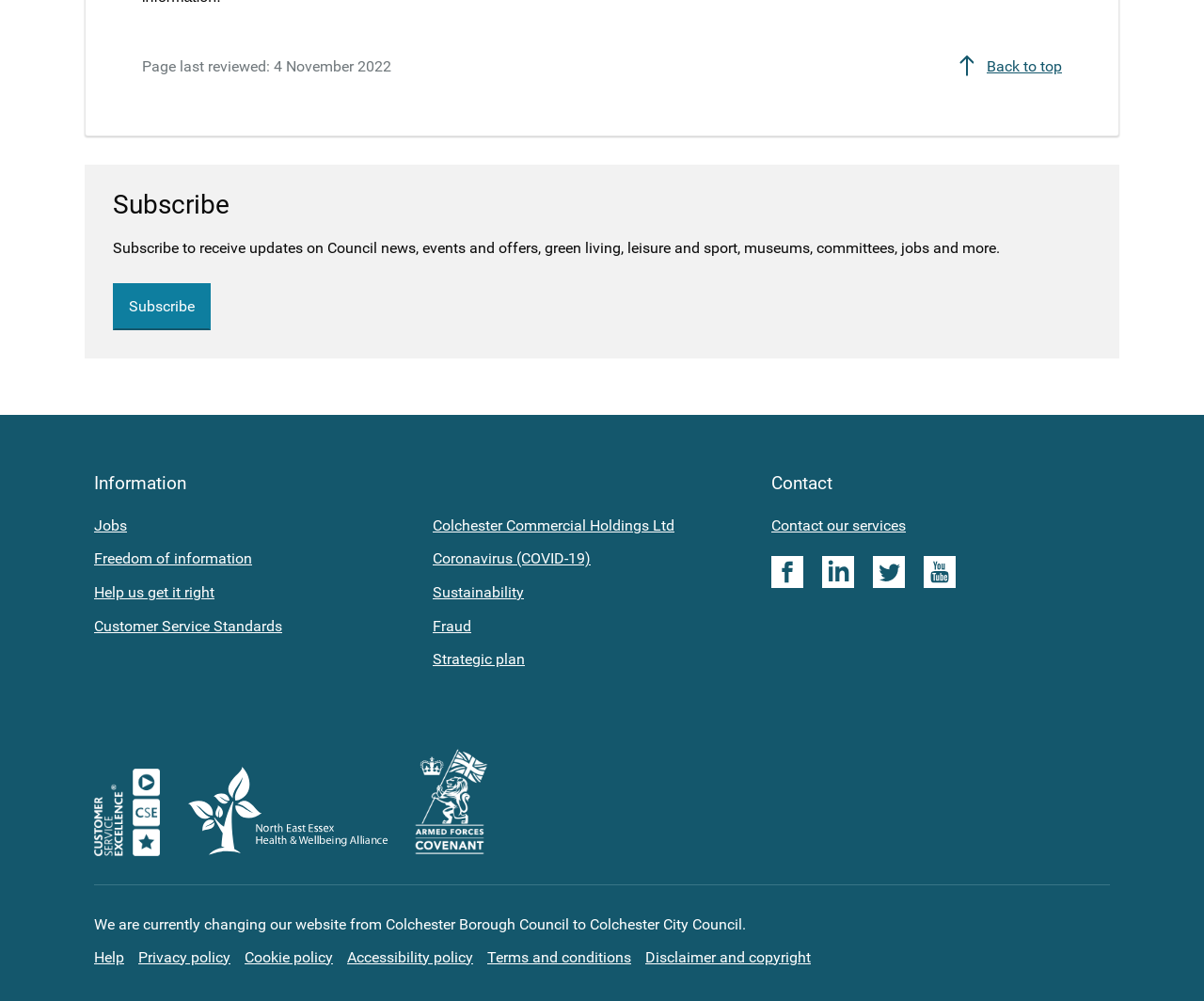Locate the bounding box coordinates of the segment that needs to be clicked to meet this instruction: "View jobs".

[0.078, 0.516, 0.105, 0.534]